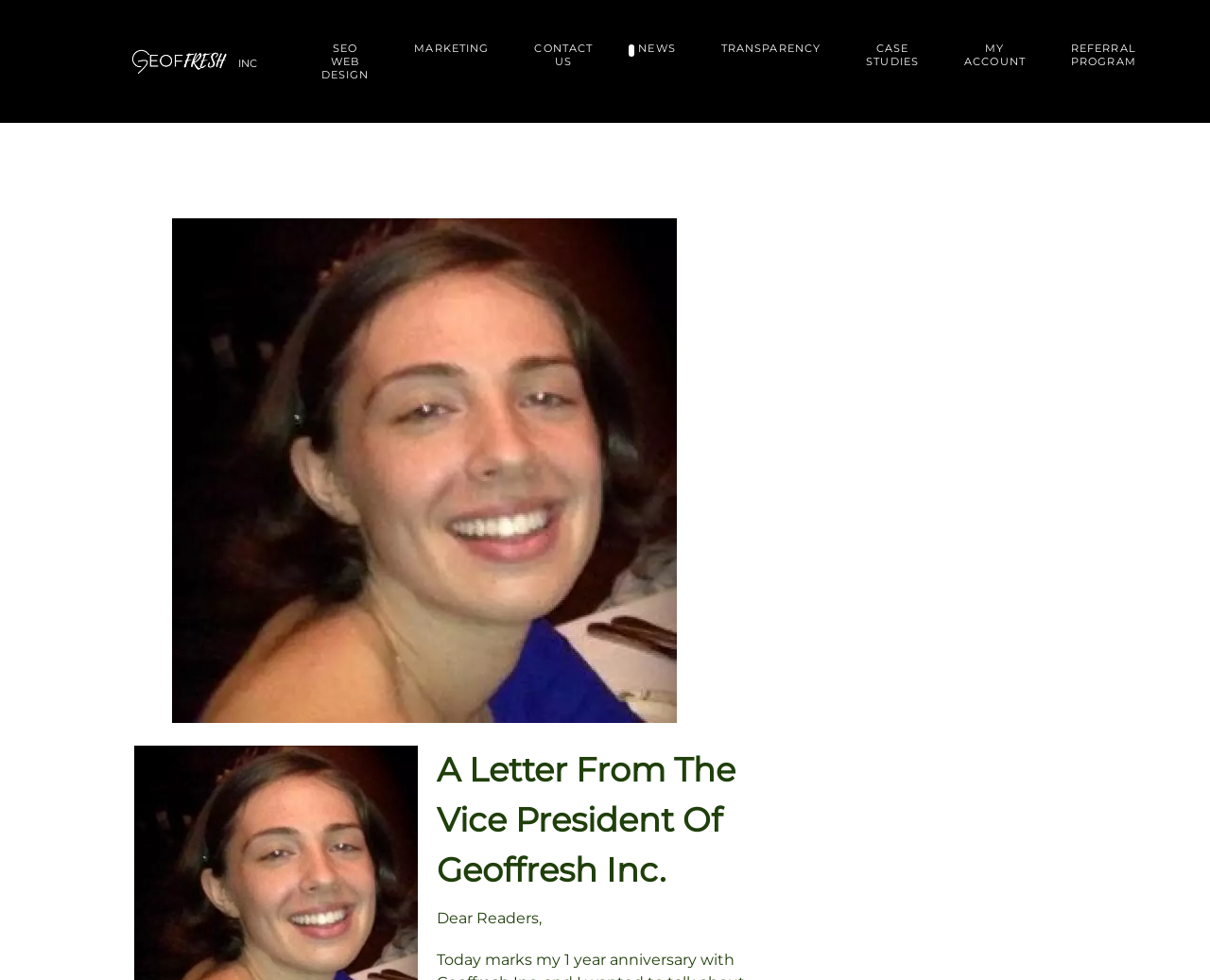From the given element description: "SEO Web Design", find the bounding box for the UI element. Provide the coordinates as four float numbers between 0 and 1, in the order [left, top, right, bottom].

[0.247, 0.033, 0.324, 0.093]